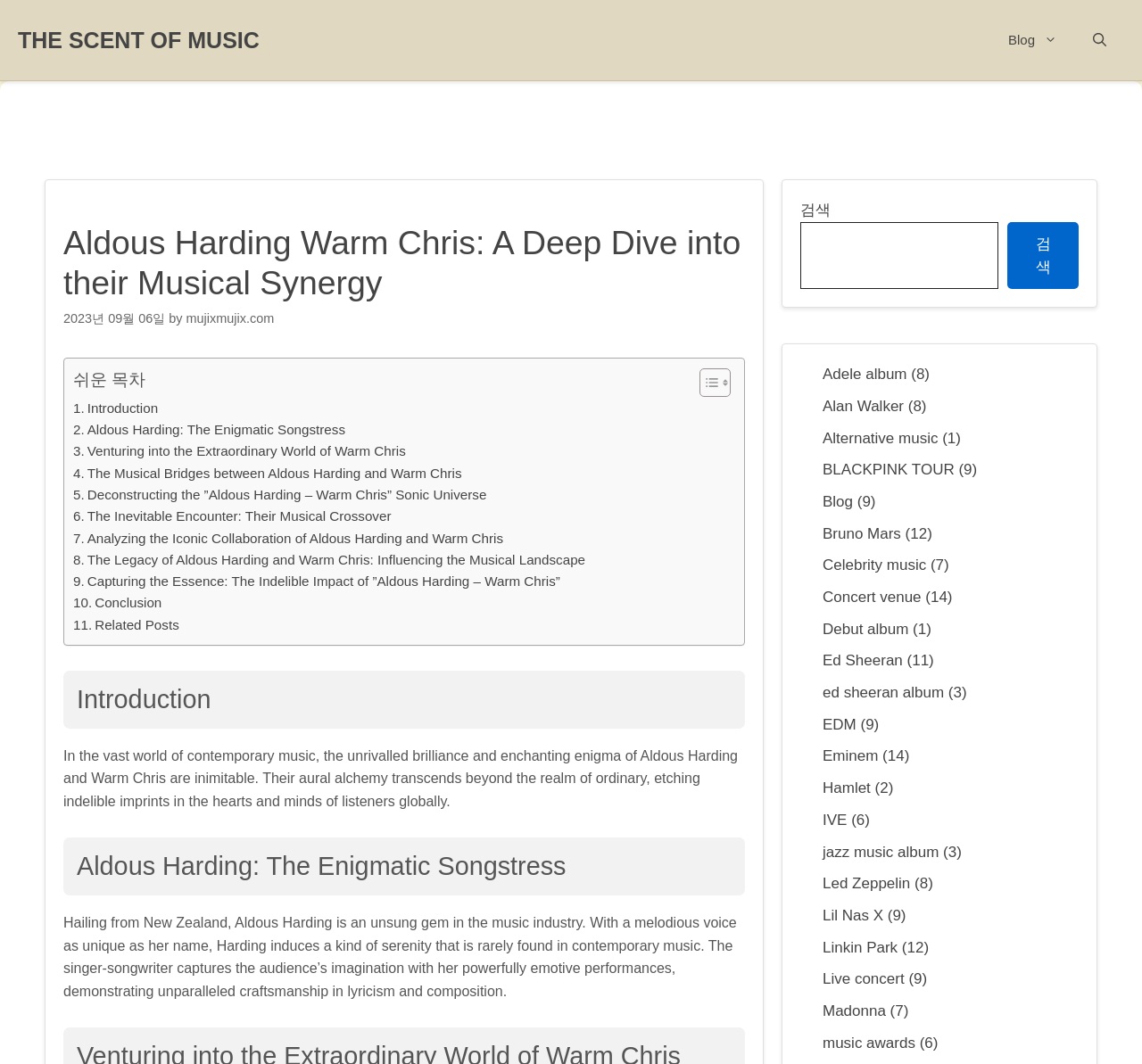Locate the bounding box of the UI element based on this description: "parent_node: Travel". Provide four float numbers between 0 and 1 as [left, top, right, bottom].

None